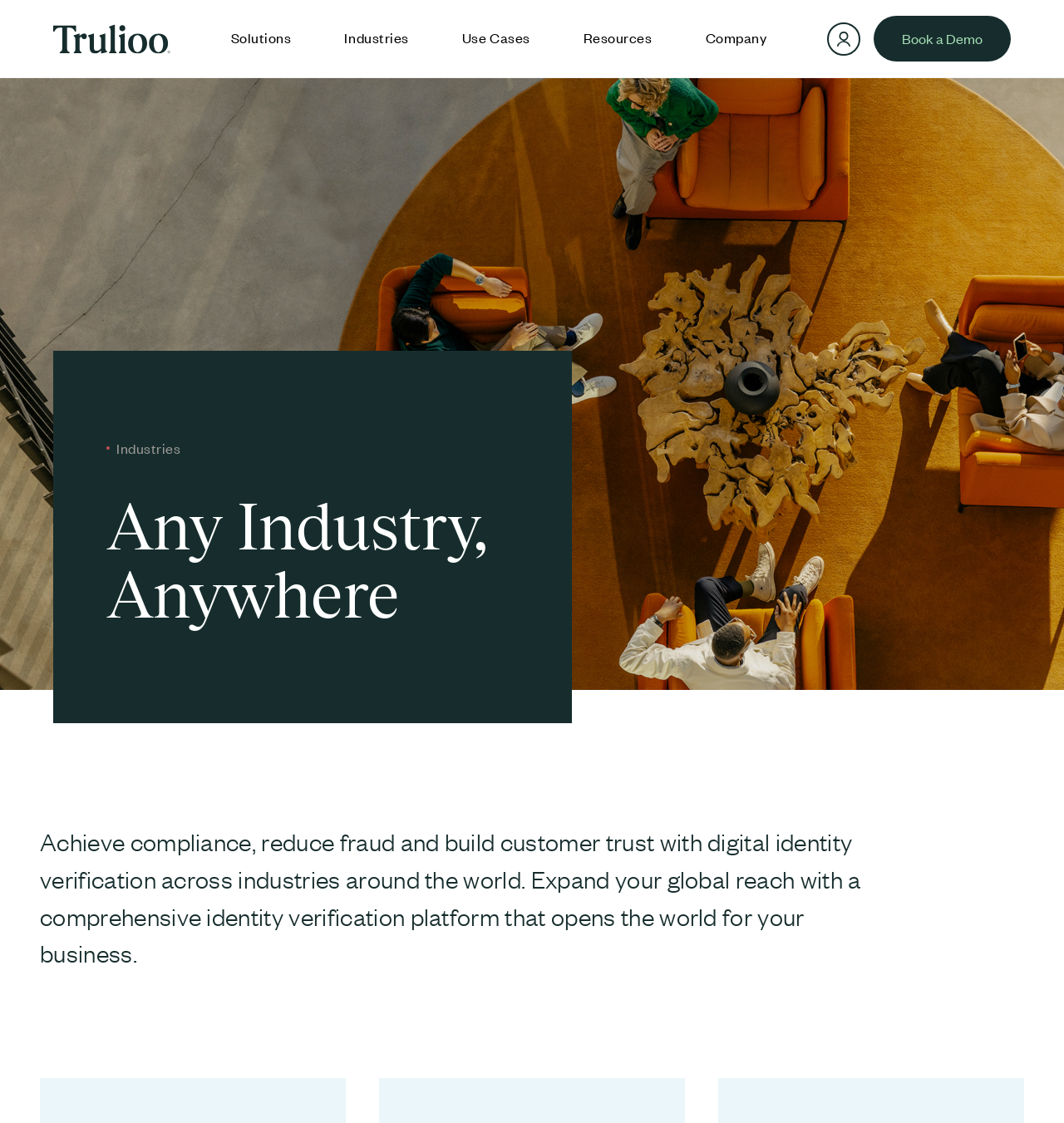Determine the bounding box coordinates of the section to be clicked to follow the instruction: "Navigate to Industries". The coordinates should be given as four float numbers between 0 and 1, formatted as [left, top, right, bottom].

[0.318, 0.006, 0.39, 0.063]